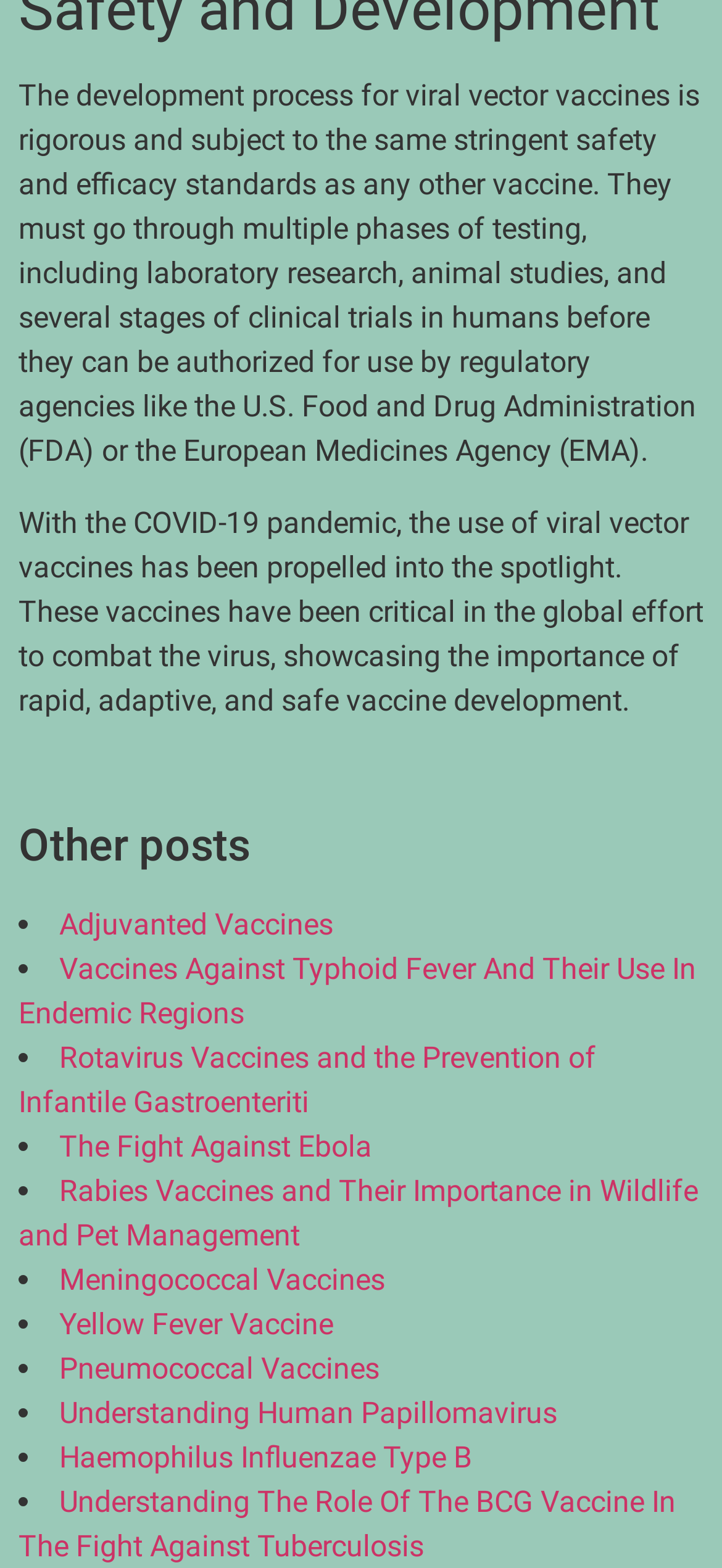What is the purpose of viral vector vaccines?
Look at the image and provide a detailed response to the question.

The second paragraph mentions 'With the COVID-19 pandemic, the use of viral vector vaccines has been propelled into the spotlight. These vaccines have been critical in the global effort to combat the virus...' which indicates that the purpose of viral vector vaccines is to combat COVID-19.